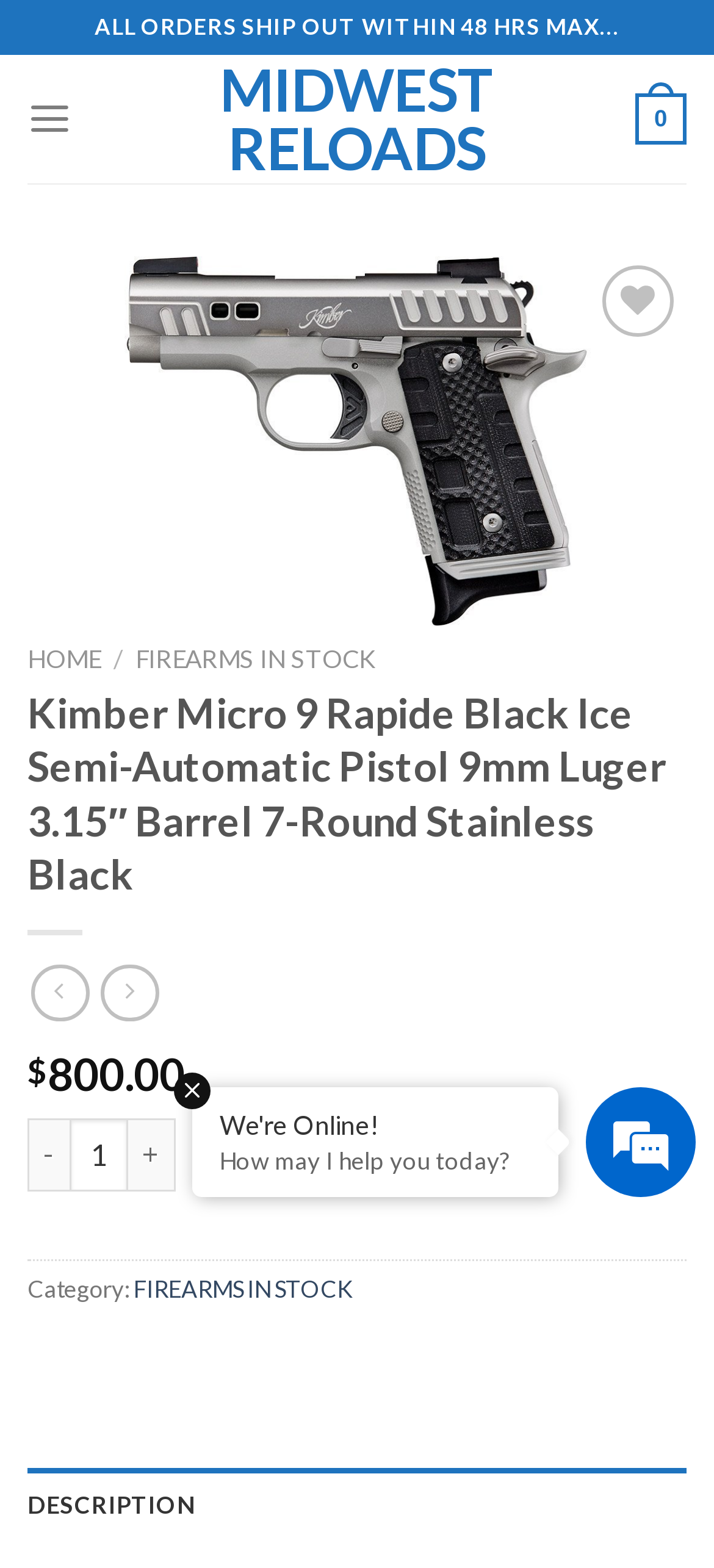Specify the bounding box coordinates of the element's area that should be clicked to execute the given instruction: "Click on the '-' button to decrease quantity". The coordinates should be four float numbers between 0 and 1, i.e., [left, top, right, bottom].

[0.038, 0.713, 0.097, 0.76]